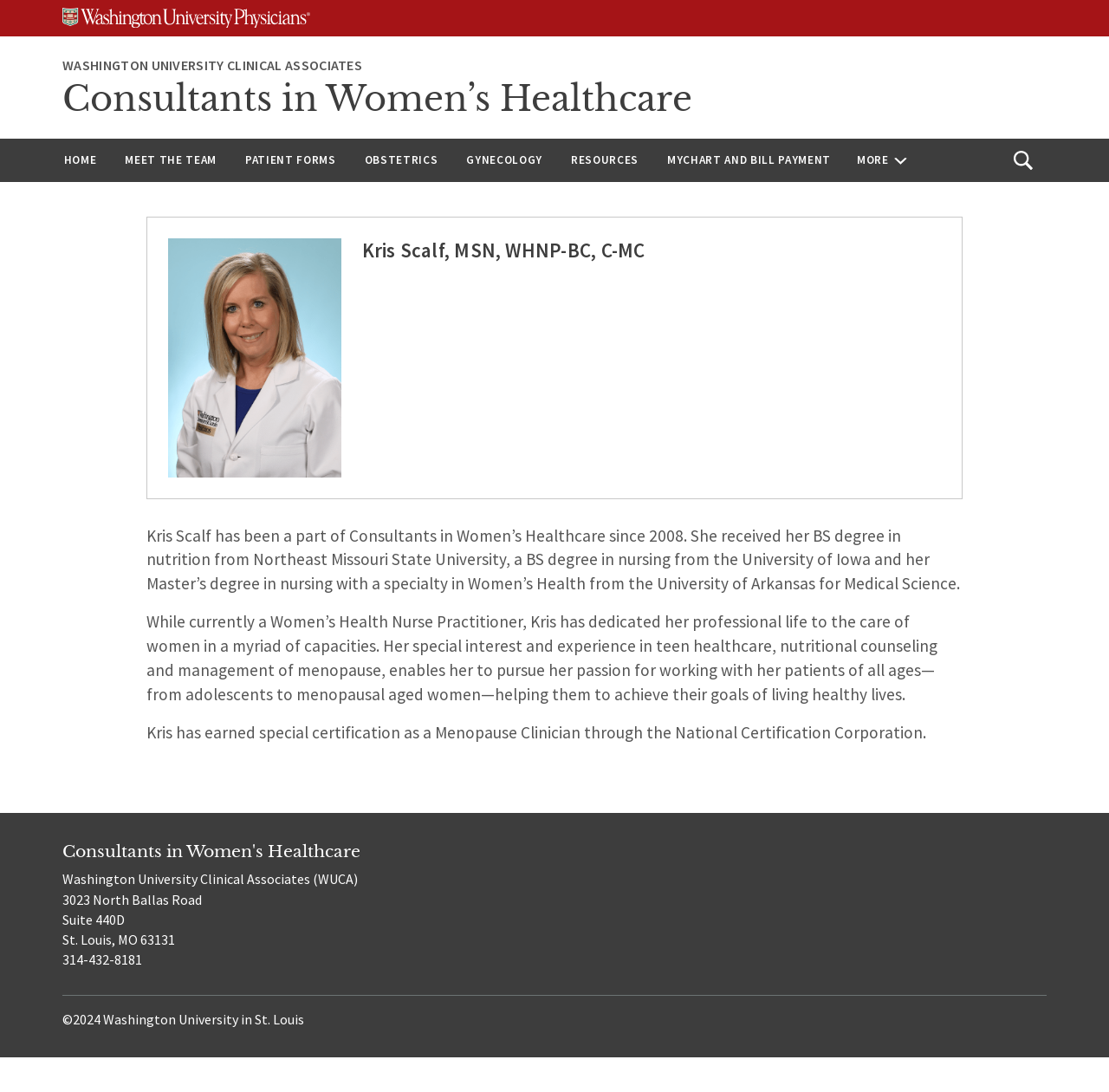Specify the bounding box coordinates of the element's region that should be clicked to achieve the following instruction: "Click on the 'MEET THE TEAM' link". The bounding box coordinates consist of four float numbers between 0 and 1, in the format [left, top, right, bottom].

[0.101, 0.127, 0.207, 0.166]